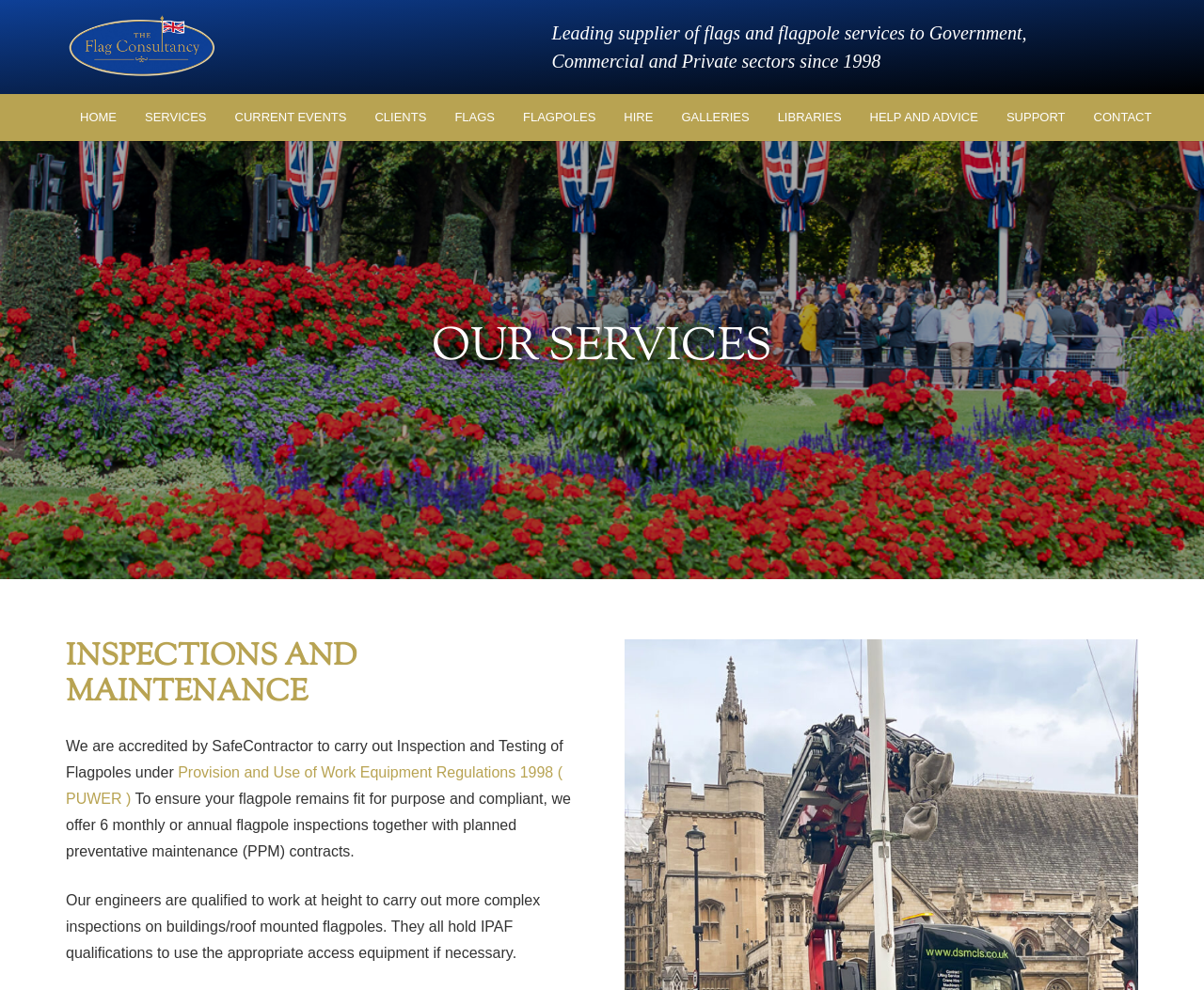Identify and provide the bounding box for the element described by: "CURRENT EVENTS".

[0.183, 0.095, 0.3, 0.142]